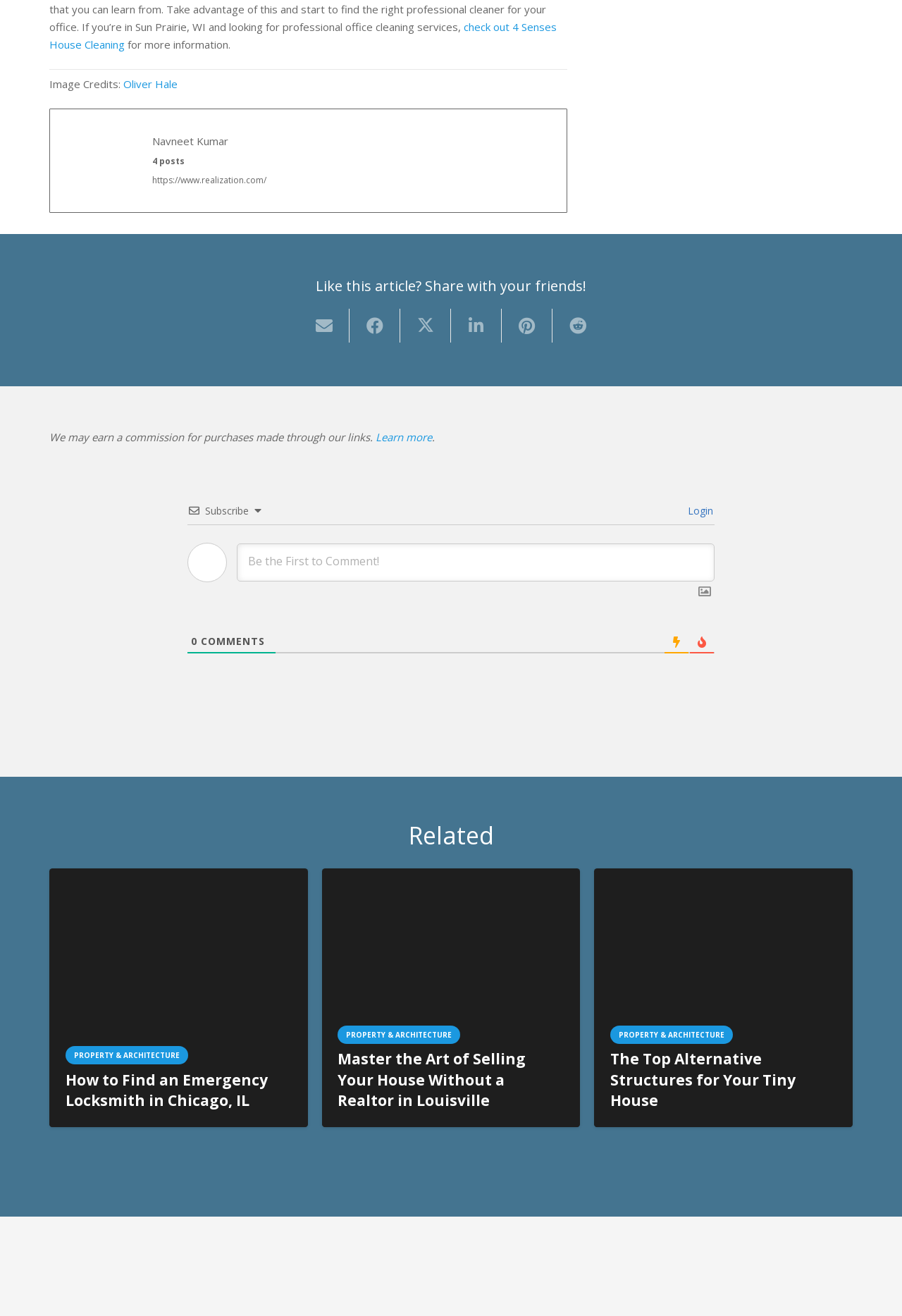Could you determine the bounding box coordinates of the clickable element to complete the instruction: "Learn more about the commission"? Provide the coordinates as four float numbers between 0 and 1, i.e., [left, top, right, bottom].

[0.416, 0.327, 0.479, 0.337]